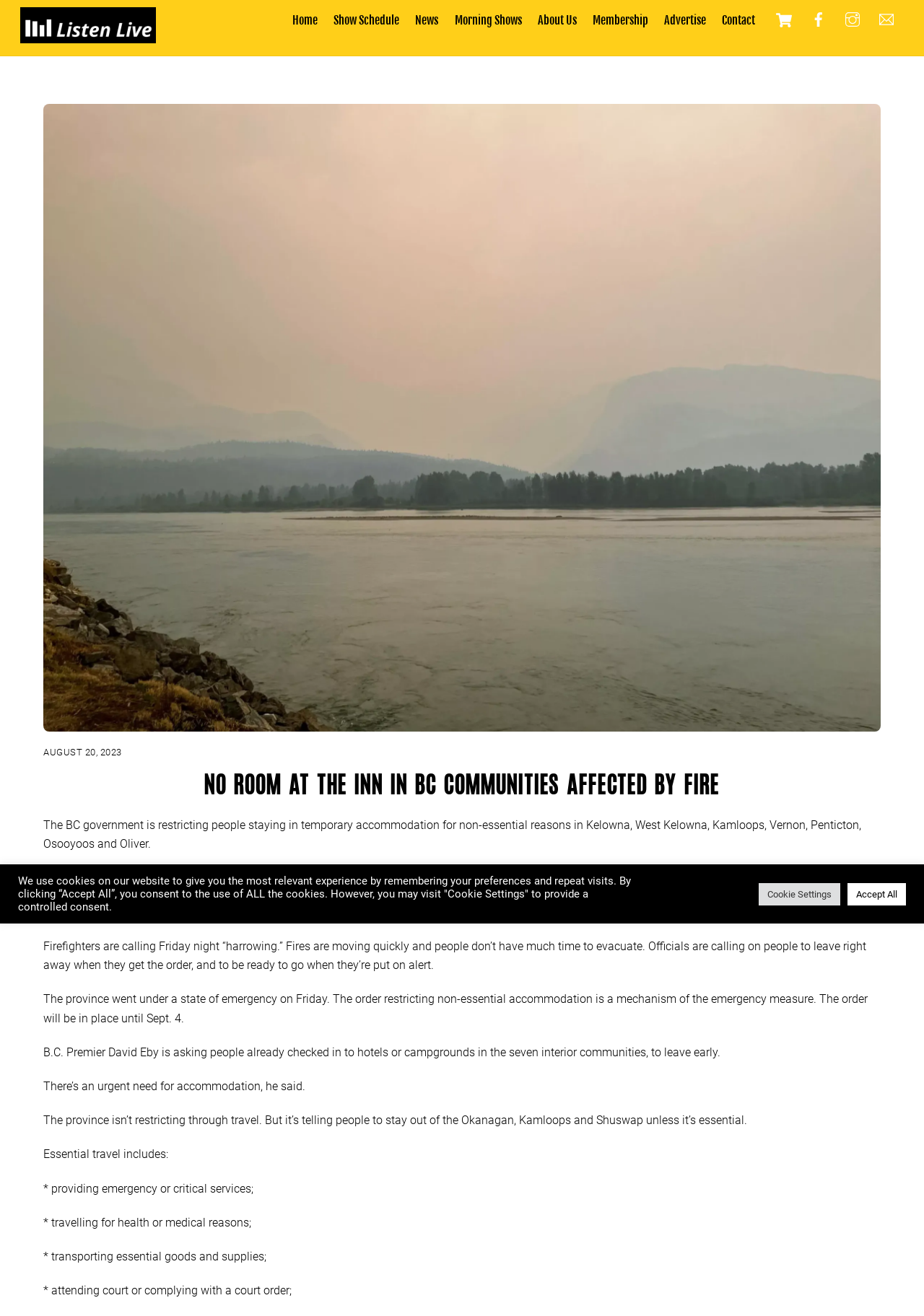Look at the image and answer the question in detail:
What is the date when the state of emergency will be lifted?

The date when the state of emergency will be lifted can be found in the article text, where it says 'The order will be in place until Sept. 4.' This is the date when the restriction on non-essential accommodation will be lifted.